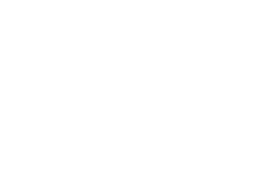Describe all the elements in the image extensively.

The image depicts a set of tools essential for maintaining an outboard engine, reflecting the theme of the surrounding content focused on marine engine care. The text emphasizes the importance of routine maintenance, including greasing and lubricating moving parts, inspecting the cooling system, and flushing the engine with fresh water to prevent corrosion. Regular checks, especially for coolant leaks and the condition of belts and hoses, are crucial for extending the engine's lifespan and ensuring optimal performance. The overall message highlights the value of entrusting engine maintenance to skilled mechanics who are trained in industry best practices, particularly those linked to reputable brands such as Mercury, Suzuki, and Yamaha.